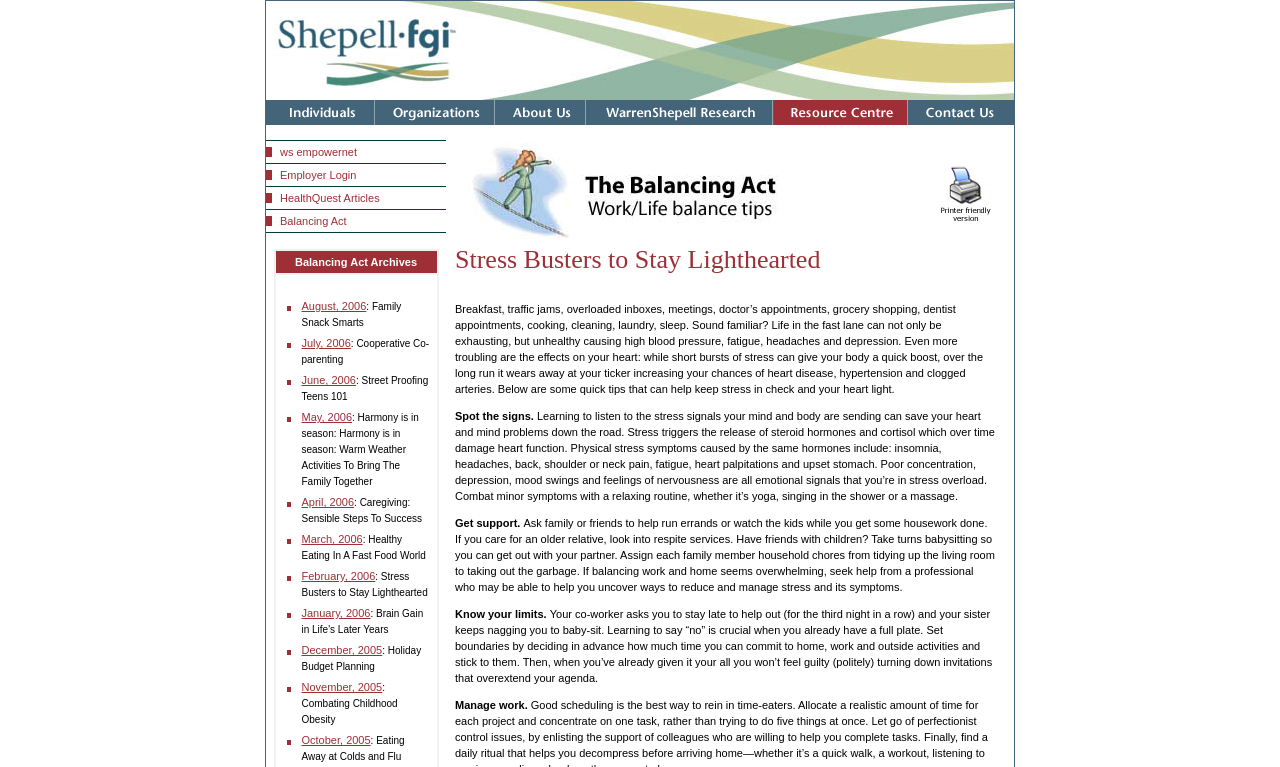Locate the bounding box coordinates of the clickable part needed for the task: "Click on the 'Resource Centre' link".

[0.604, 0.13, 0.709, 0.163]